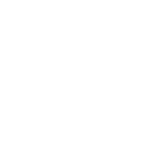Offer an in-depth caption of the image, mentioning all notable aspects.

The image features a stylized logo or icon that appears to represent a charitable initiative or organization. It is characterized by a graphic design that may include symbolic elements related to community support, health advocacy, or humanitarian efforts. This image is likely part of a larger context focused on promoting the mission or services of a nonprofit organization, potentially highlighting their commitment to social causes such as healthcare access and community outreach. The design is visually striking, intended to capture attention and convey the essence of the organization’s values and objectives.